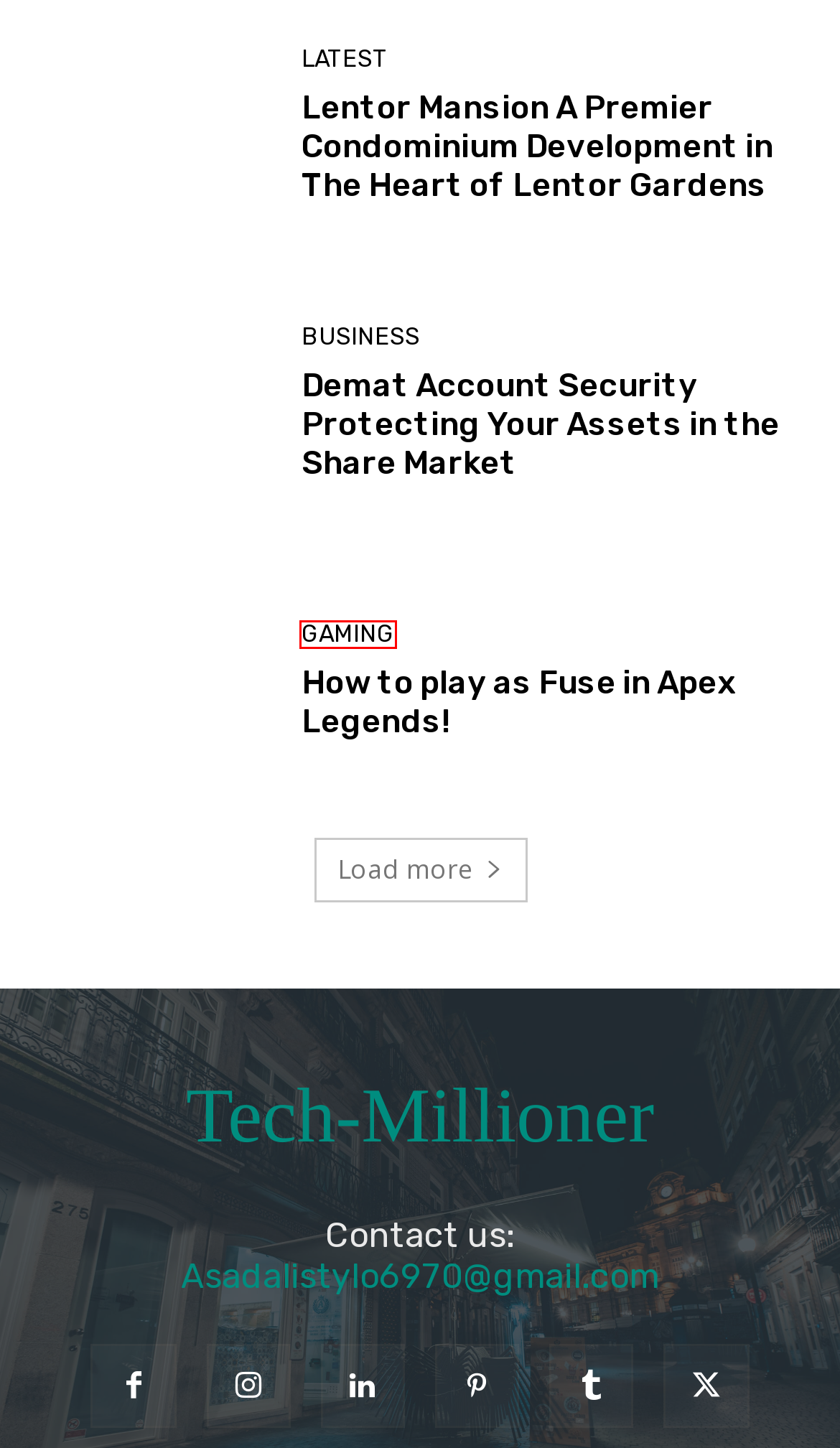You have been given a screenshot of a webpage with a red bounding box around a UI element. Select the most appropriate webpage description for the new webpage that appears after clicking the element within the red bounding box. The choices are:
A. Custom Wall Art - Prima
B. Discover the Cutting-Edge Features of ZTE A71 5G - Tech Millioner
C. How to play as Fuse in Apex Legends!
D. Demat Account Security Protecting Your Assets in the Share Market
E. interior Archives - Tech Millioner
F. gaming Archives - Tech Millioner
G. Wordiply Revolutionizing the World of Content Creation
H. Terms & conditions - Tech Millioner

F